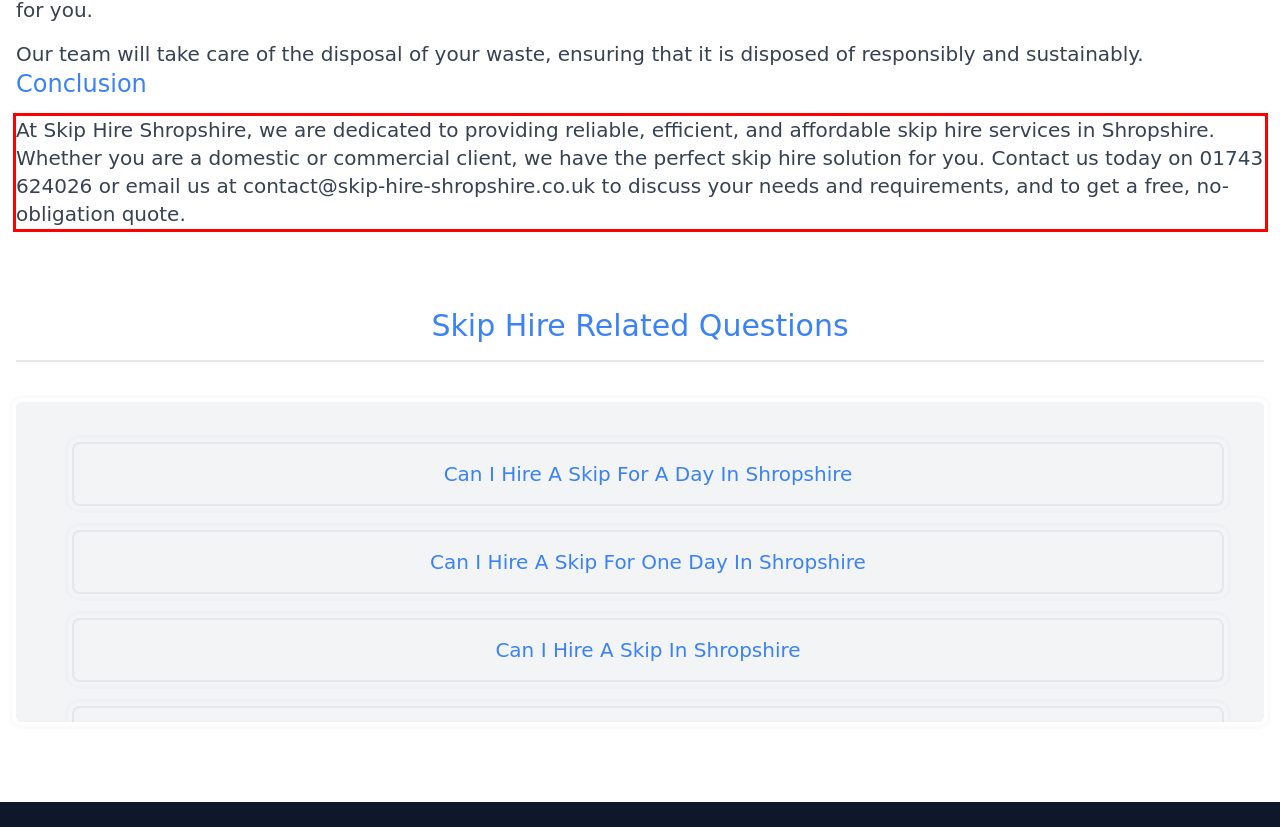View the screenshot of the webpage and identify the UI element surrounded by a red bounding box. Extract the text contained within this red bounding box.

At Skip Hire Shropshire, we are dedicated to providing reliable, efficient, and affordable skip hire services in Shropshire. Whether you are a domestic or commercial client, we have the perfect skip hire solution for you. Contact us today on 01743 624026 or email us at contact@skip-hire-shropshire.co.uk to discuss your needs and requirements, and to get a free, no-obligation quote.